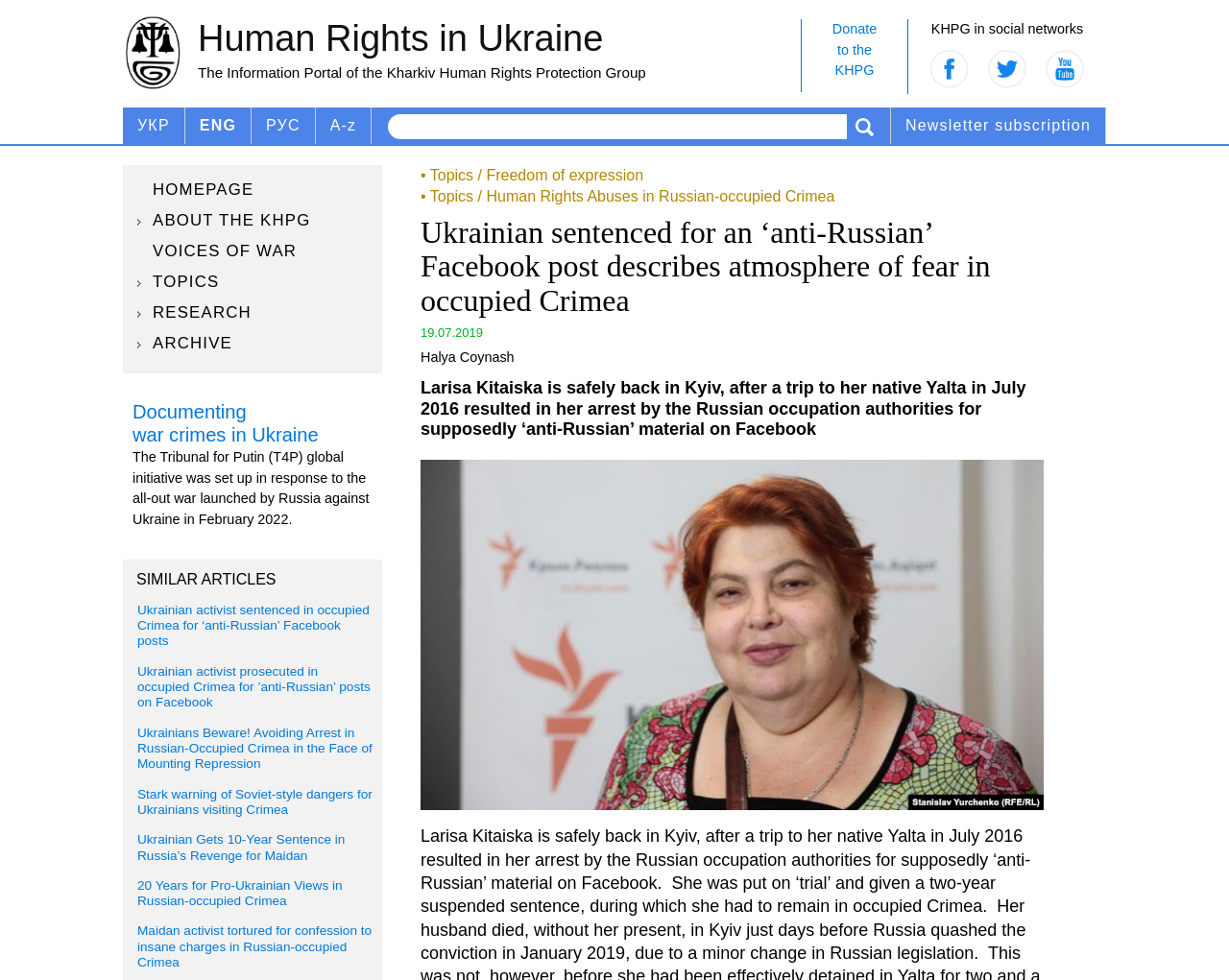Please locate the clickable area by providing the bounding box coordinates to follow this instruction: "Donate to the KHPG".

[0.652, 0.02, 0.738, 0.094]